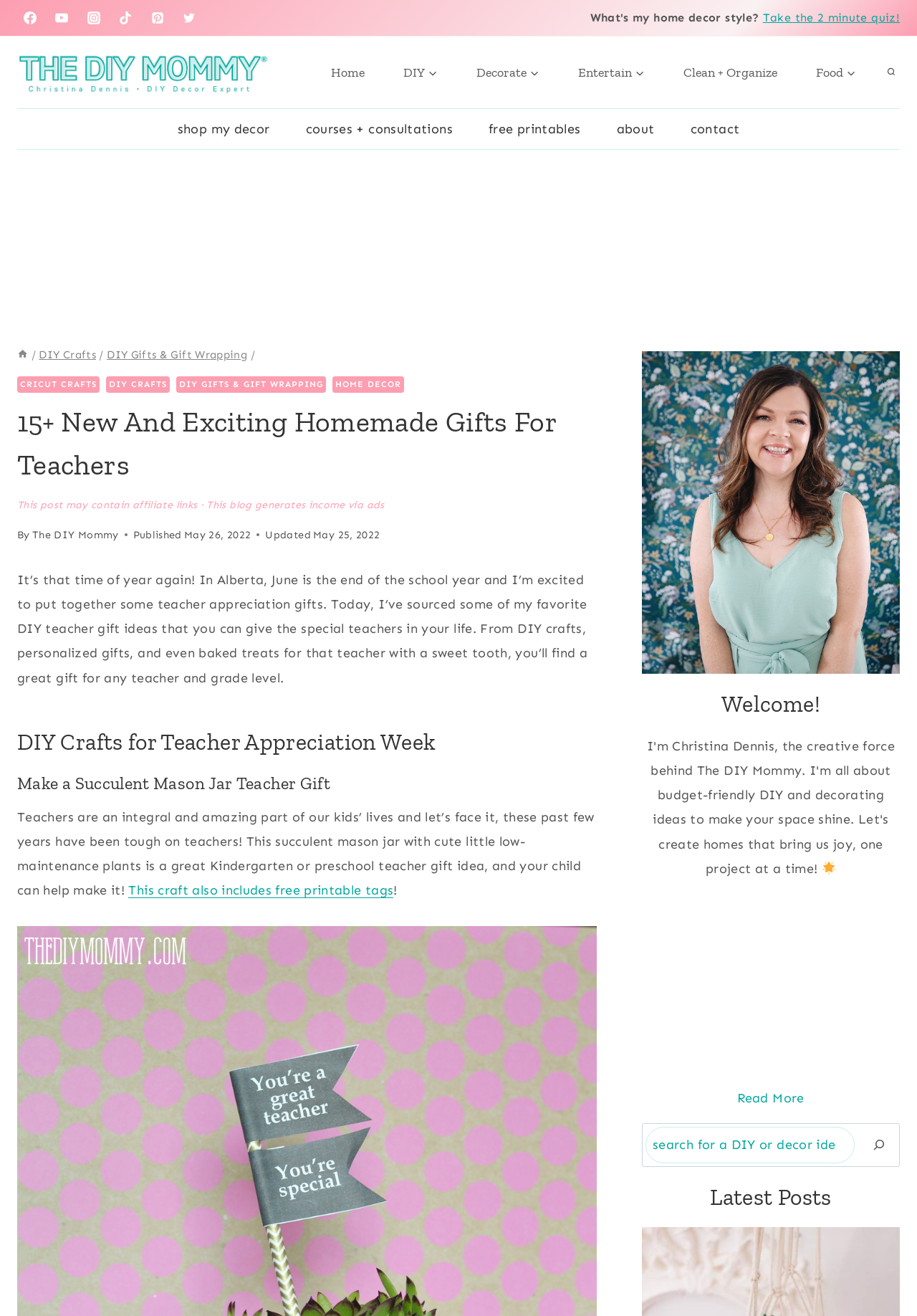Pinpoint the bounding box coordinates of the area that must be clicked to complete this instruction: "View Search Form".

[0.962, 0.048, 0.981, 0.062]